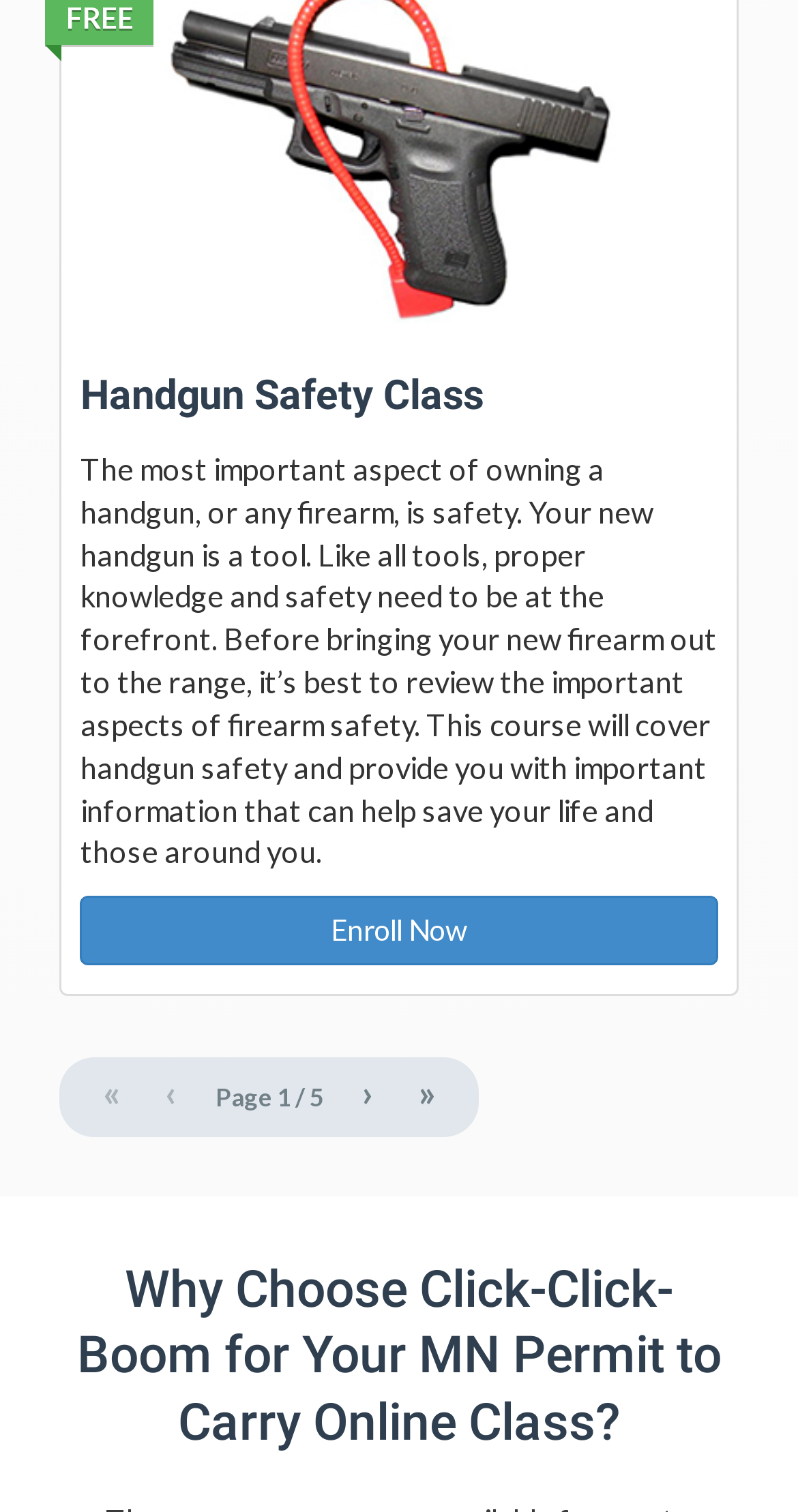Review the image closely and give a comprehensive answer to the question: What is the purpose of the course?

The text 'This course will cover handgun safety and provide you with important information that can help save your life and those around you' indicates that the purpose of the course is to educate users on firearm safety.